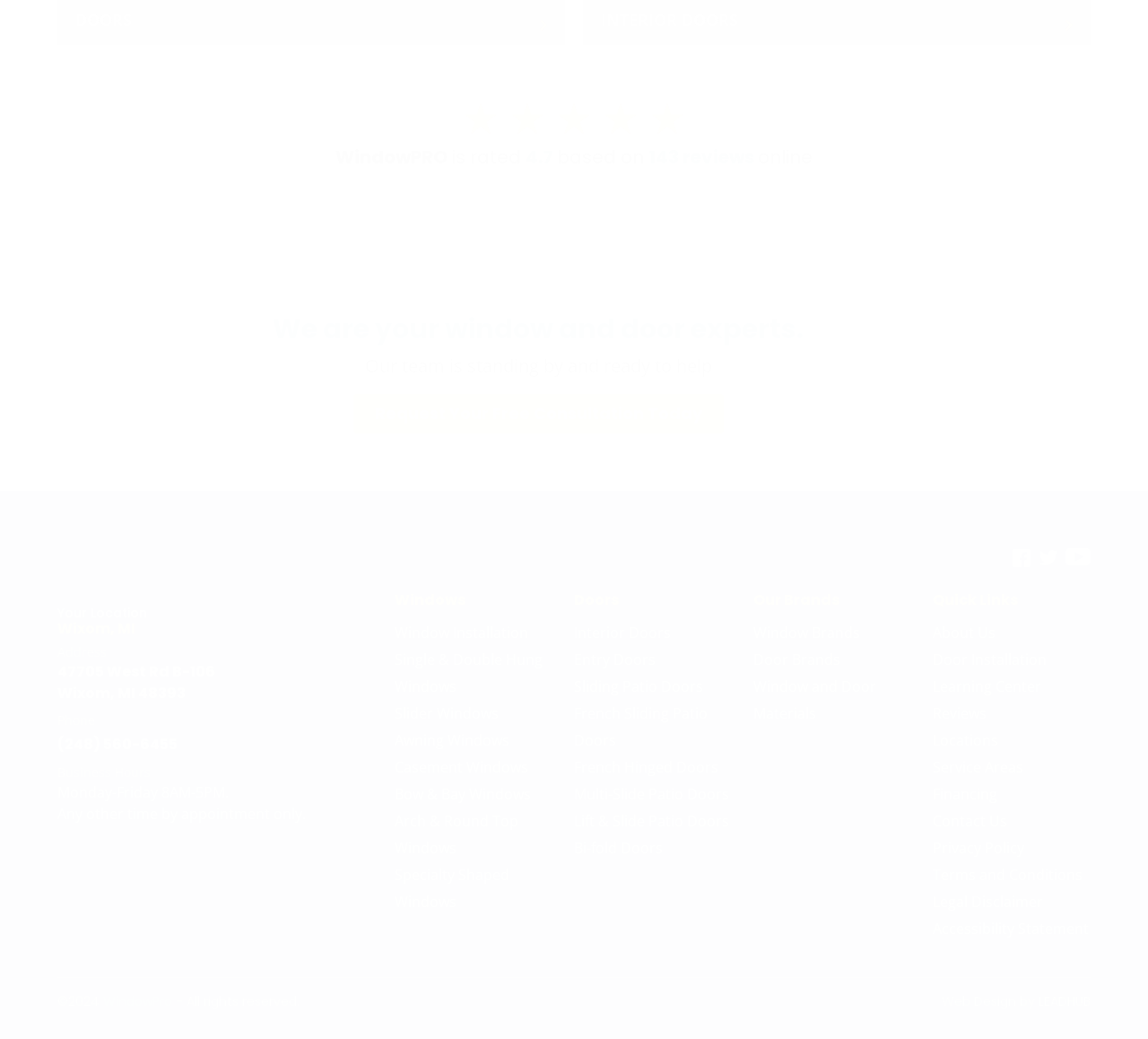Specify the bounding box coordinates of the area to click in order to follow the given instruction: "View reviews."

[0.812, 0.677, 0.859, 0.696]